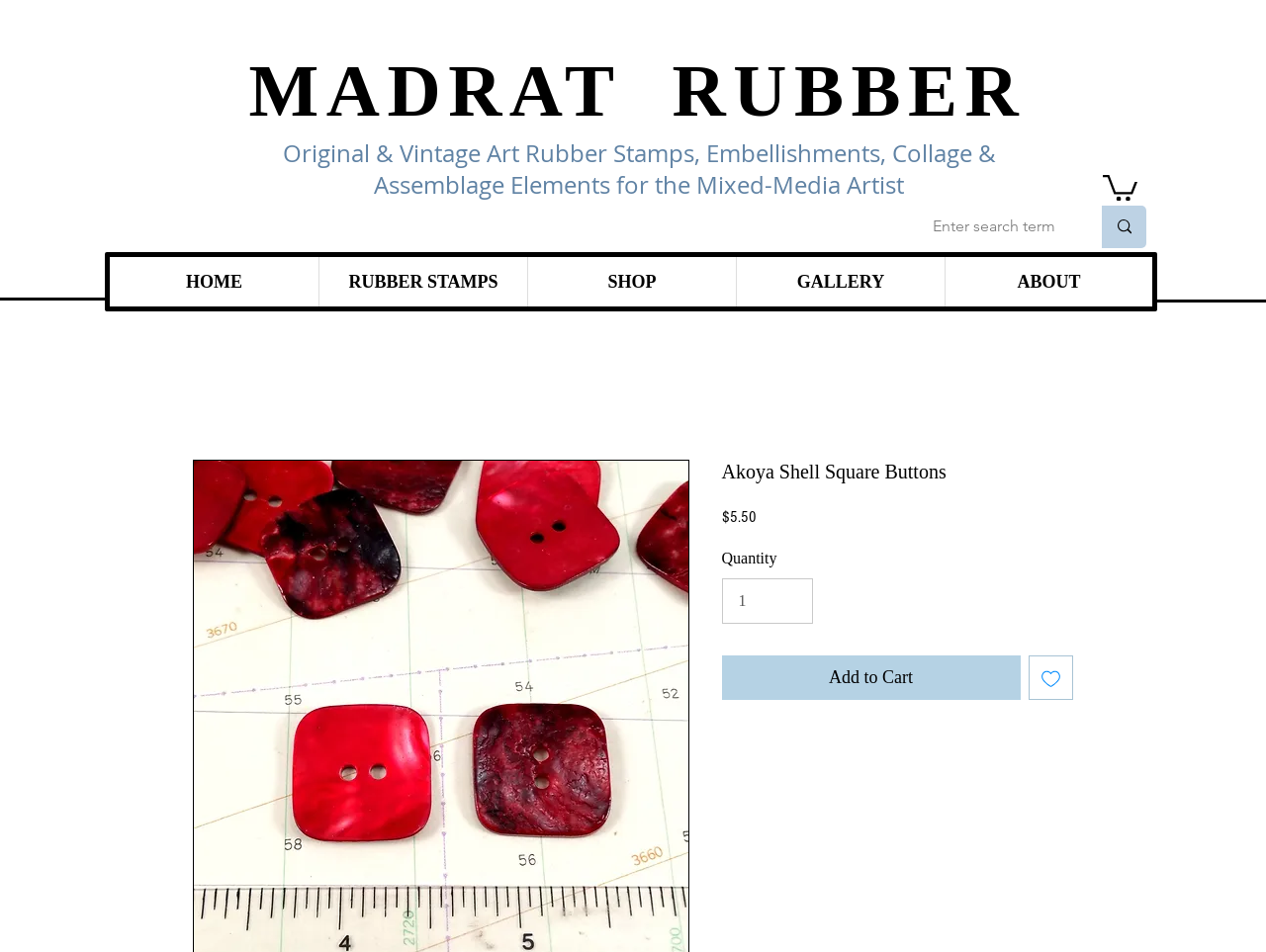Describe all significant elements and features of the webpage.

The webpage appears to be an e-commerce page selling Akoya Shell Square Buttons. At the top, there is a heading that reads "MADRAT RUBBER" in a prominent font. Below this heading, there are two lines of text that describe the website's content, including original and vintage art rubber stamps, embellishments, and collage materials for mixed-media artists.

To the right of the description, there is a small image with a link, which may be a logo or a navigation element. Below this, there is a search bar with a text input field and a button to submit the search query. The search bar is accompanied by a small image.

On the left side of the page, there is a navigation menu with links to different sections of the website, including "HOME", "RUBBER STAMPS", "SHOP", "GALLERY", and "ABOUT". The "ABOUT" link has a dropdown menu.

The main content of the page is focused on the Akoya Shell Square Buttons product. There is a heading that reads "Akoya Shell Square Buttons" in a prominent font. Below this, there is a price listed as $5.50, along with a "Quantity" selector and an "Add to Cart" button. To the right of the "Add to Cart" button, there is an "Add to Wishlist" button with a small image.

Overall, the webpage has a clean and organized layout, with clear headings and concise text. The navigation menu and search bar are easily accessible, and the product information is prominently displayed.